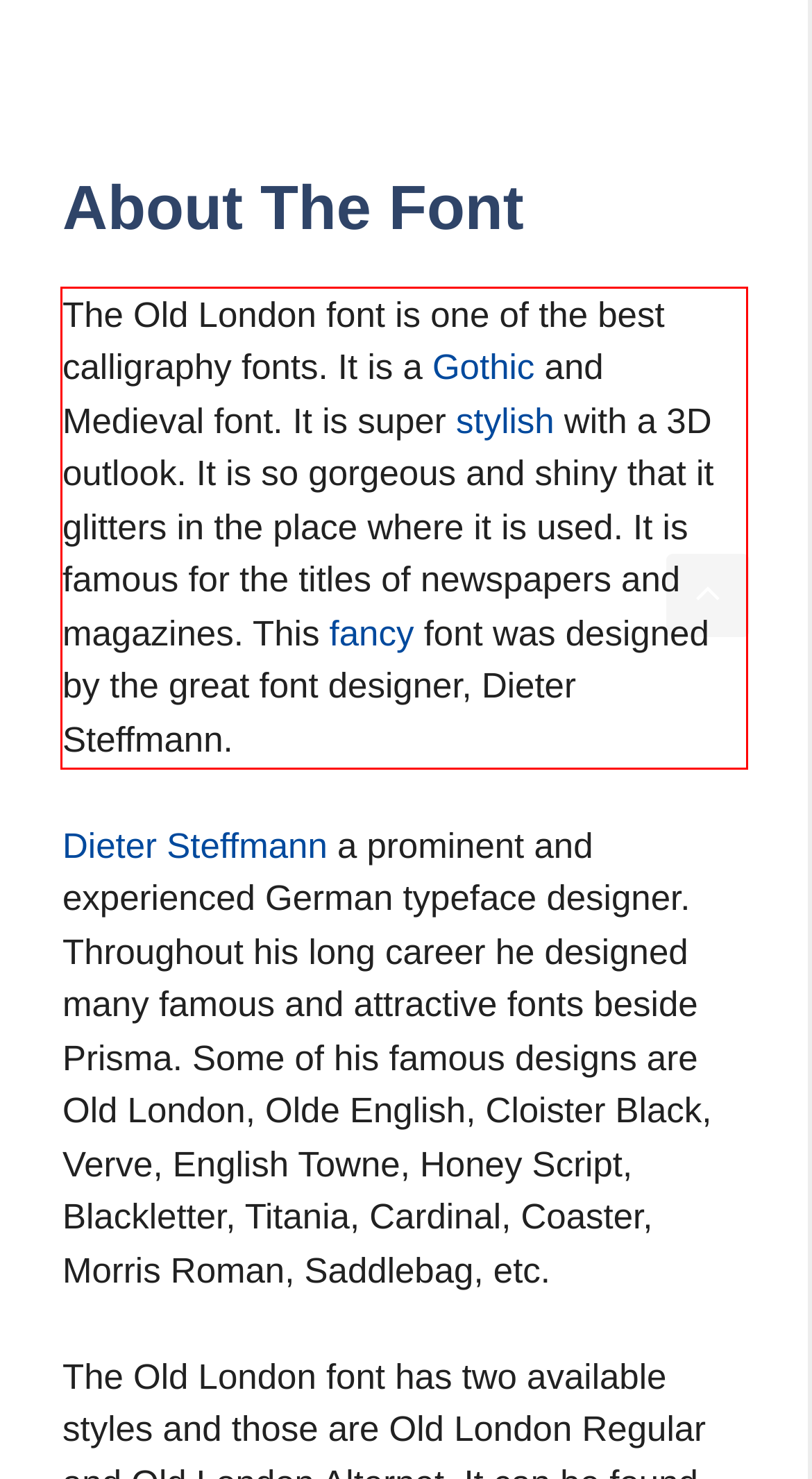You are given a screenshot of a webpage with a UI element highlighted by a red bounding box. Please perform OCR on the text content within this red bounding box.

The Old London font is one of the best calligraphy fonts. It is a Gothic and Medieval font. It is super stylish with a 3D outlook. It is so gorgeous and shiny that it glitters in the place where it is used. It is famous for the titles of newspapers and magazines. This fancy font was designed by the great font designer, Dieter Steffmann.